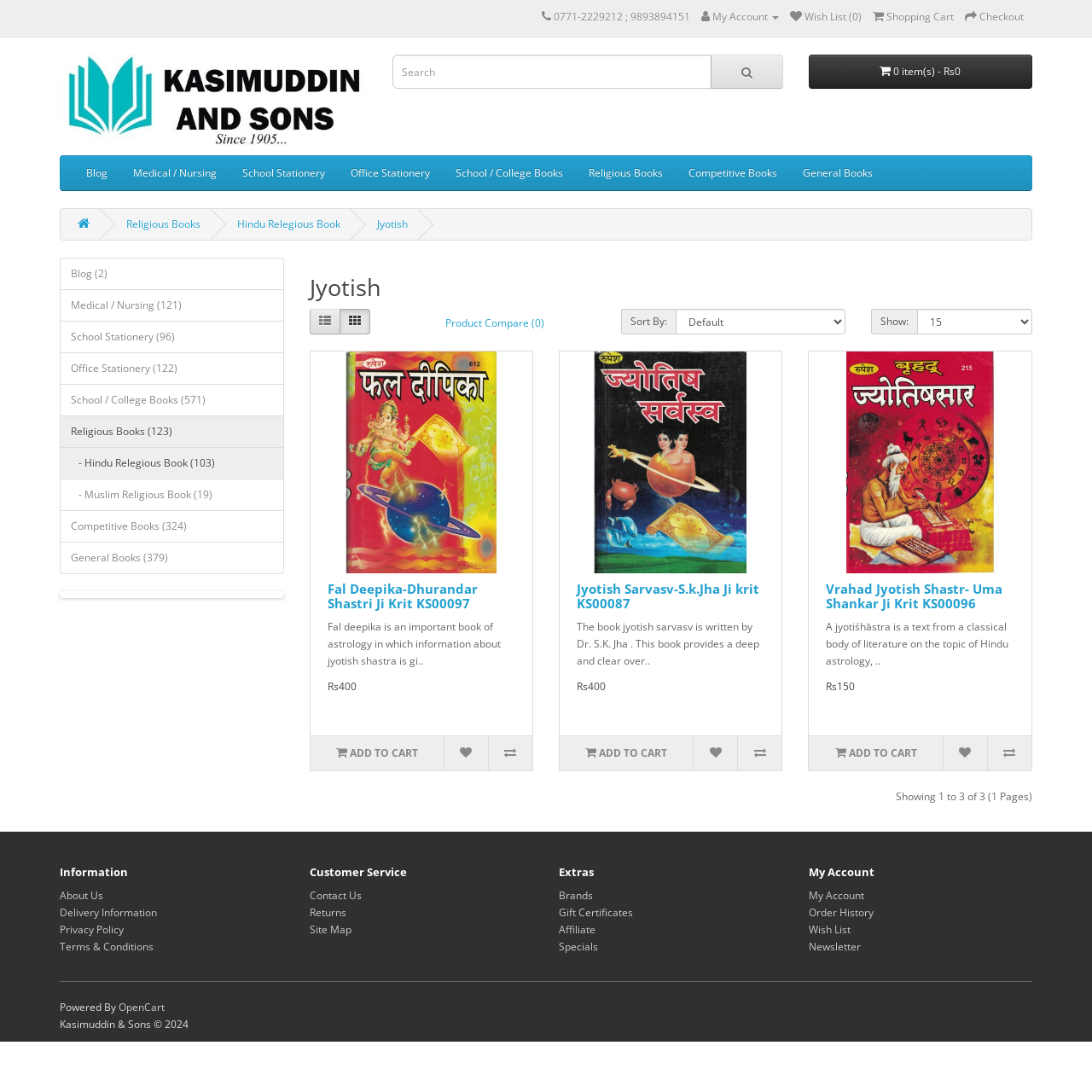Please identify the bounding box coordinates of the element's region that I should click in order to complete the following instruction: "Search for something". The bounding box coordinates consist of four float numbers between 0 and 1, i.e., [left, top, right, bottom].

None